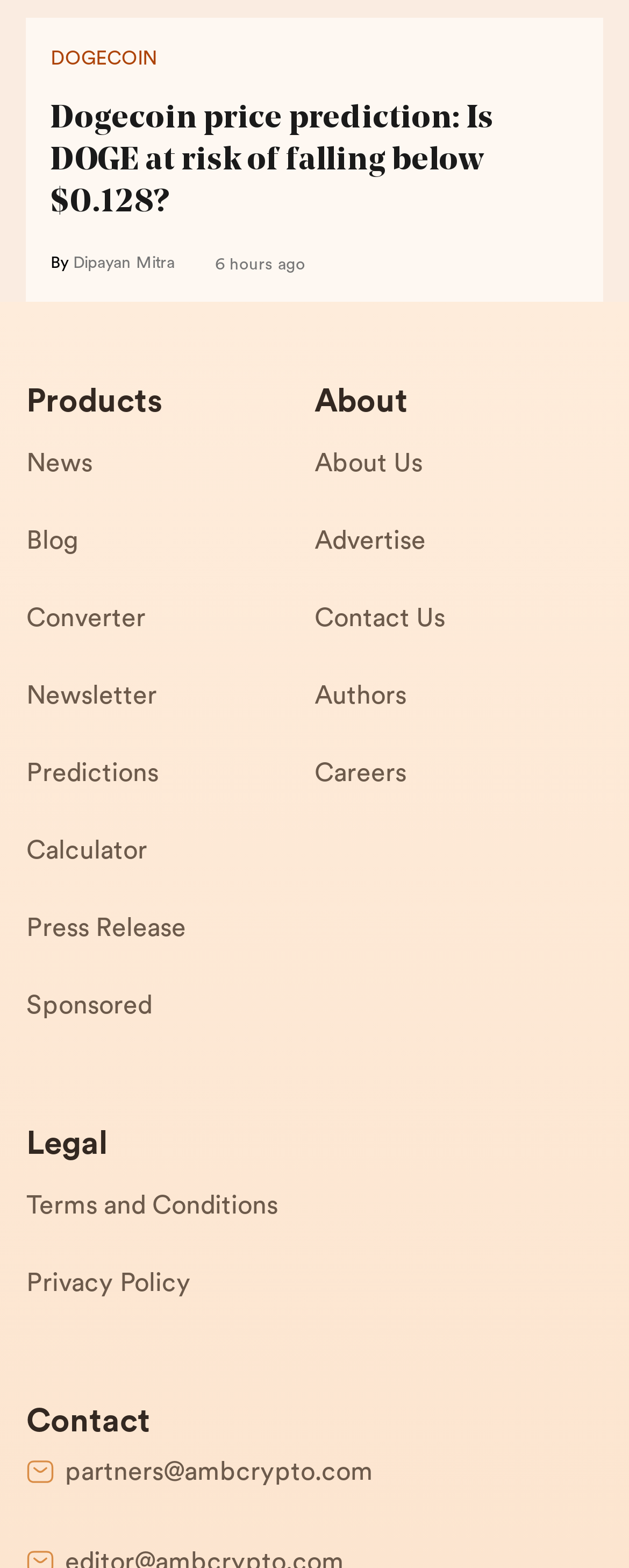Who wrote the highlighted article?
Please respond to the question with a detailed and informative answer.

The author of the highlighted article is mentioned as 'Dipayan Mitra' which is a link element with ID 779, and its OCR text is 'Dipayan Mitra'. This element is located below the heading of the article and above the timestamp '6 hours ago'.